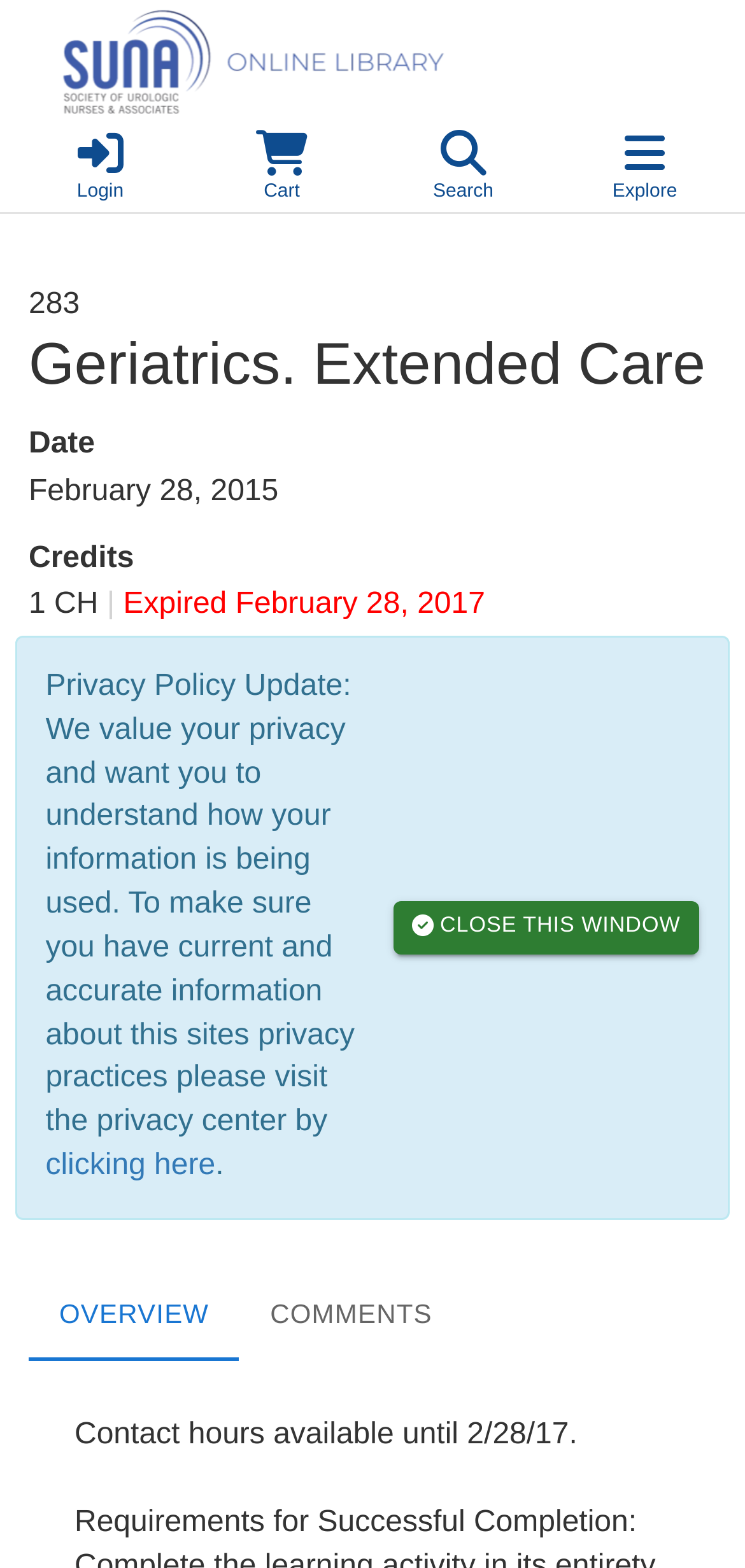Determine the main headline of the webpage and provide its text.

Geriatrics. Extended Care